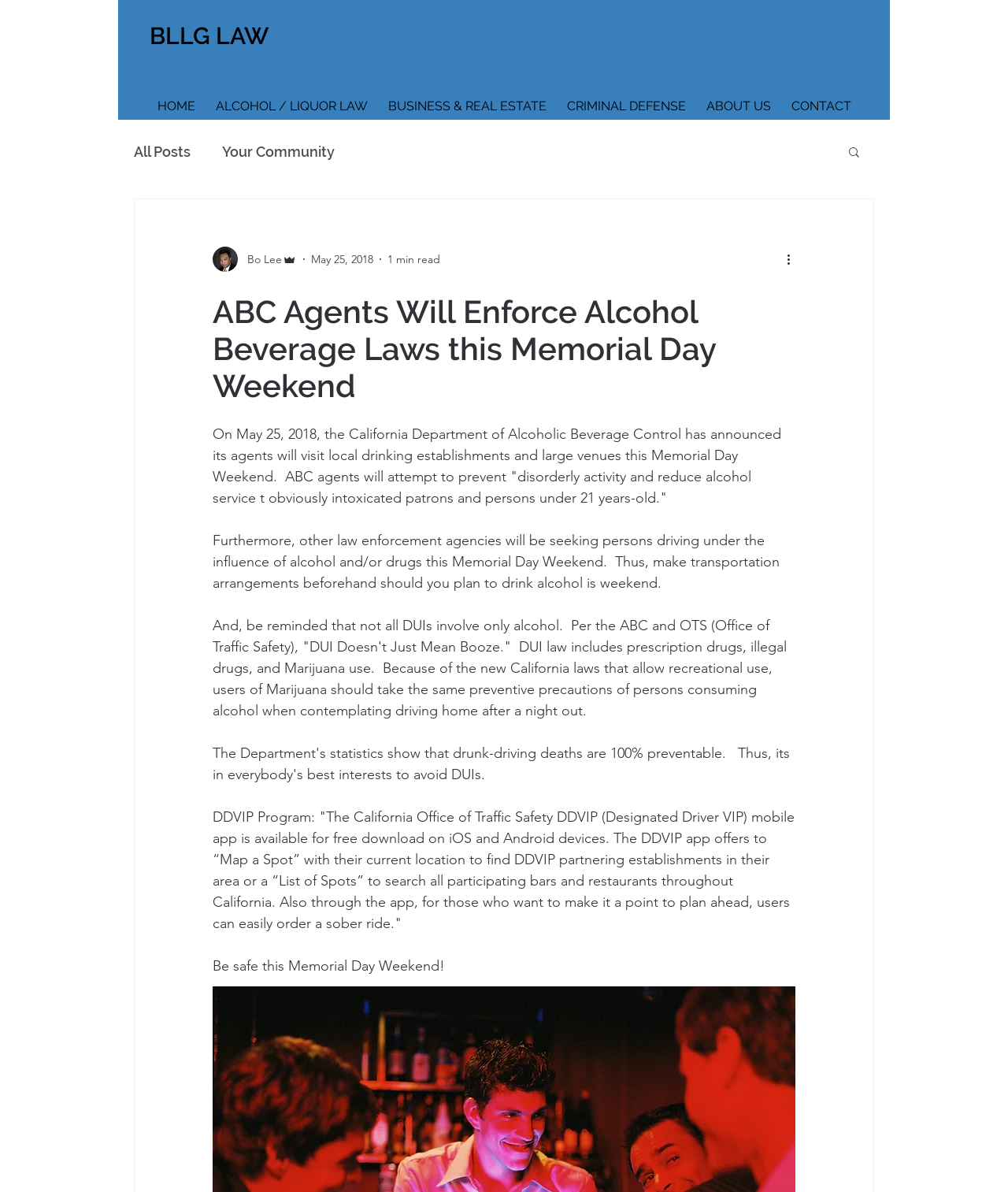Identify the bounding box coordinates of the specific part of the webpage to click to complete this instruction: "Read more about 'ALCOHOL / LIQUOR LAW'".

[0.204, 0.069, 0.375, 0.097]